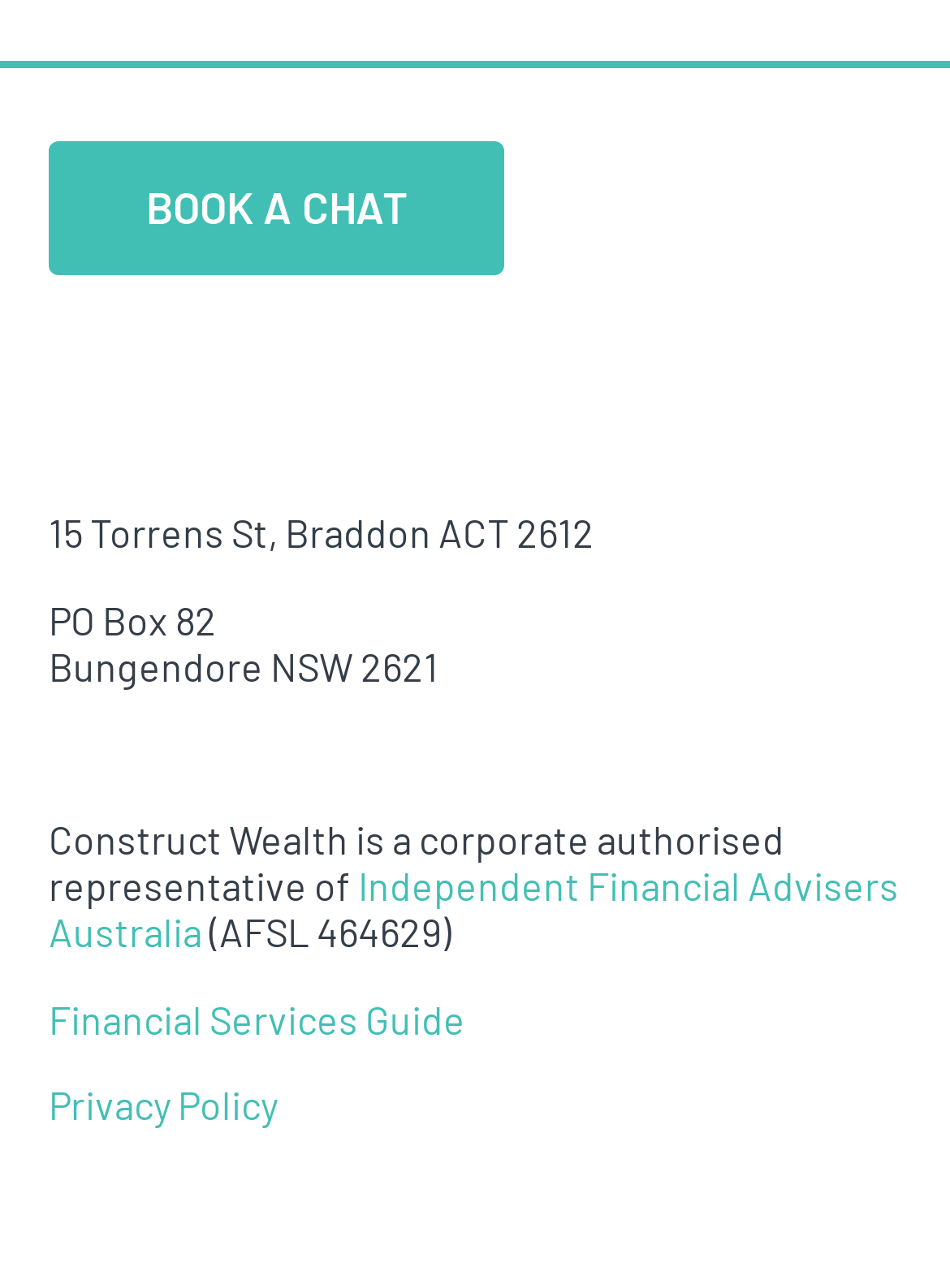What is the street address of Construct Wealth?
Make sure to answer the question with a detailed and comprehensive explanation.

I found the street address by looking at the StaticText element with the bounding box coordinates [0.051, 0.396, 0.626, 0.432], which contains the text '15 Torrens St, Braddon ACT 2612'.